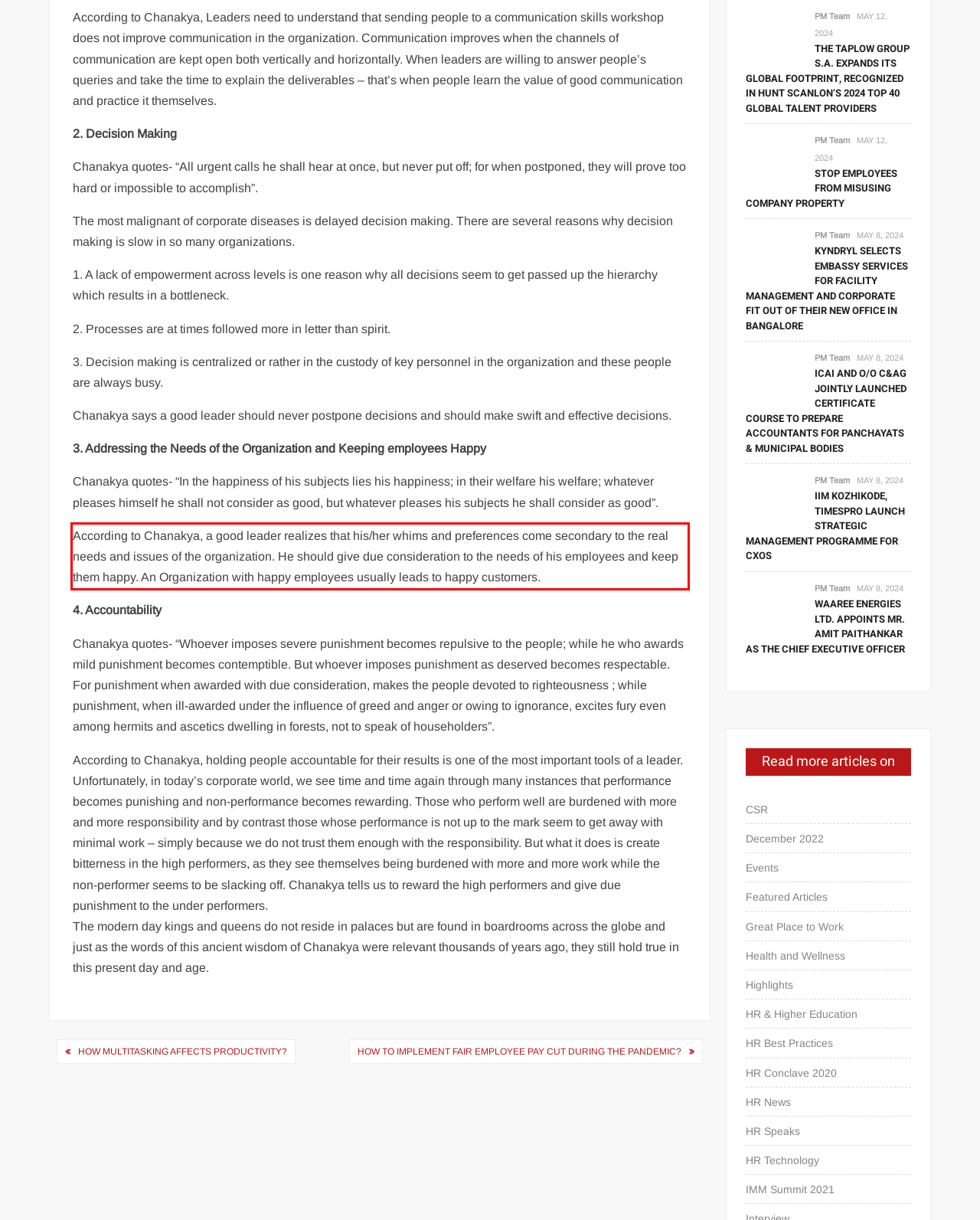There is a screenshot of a webpage with a red bounding box around a UI element. Please use OCR to extract the text within the red bounding box.

According to Chanakya, a good leader realizes that his/her whims and preferences come secondary to the real needs and issues of the organization. He should give due consideration to the needs of his employees and keep them happy. An Organization with happy employees usually leads to happy customers.